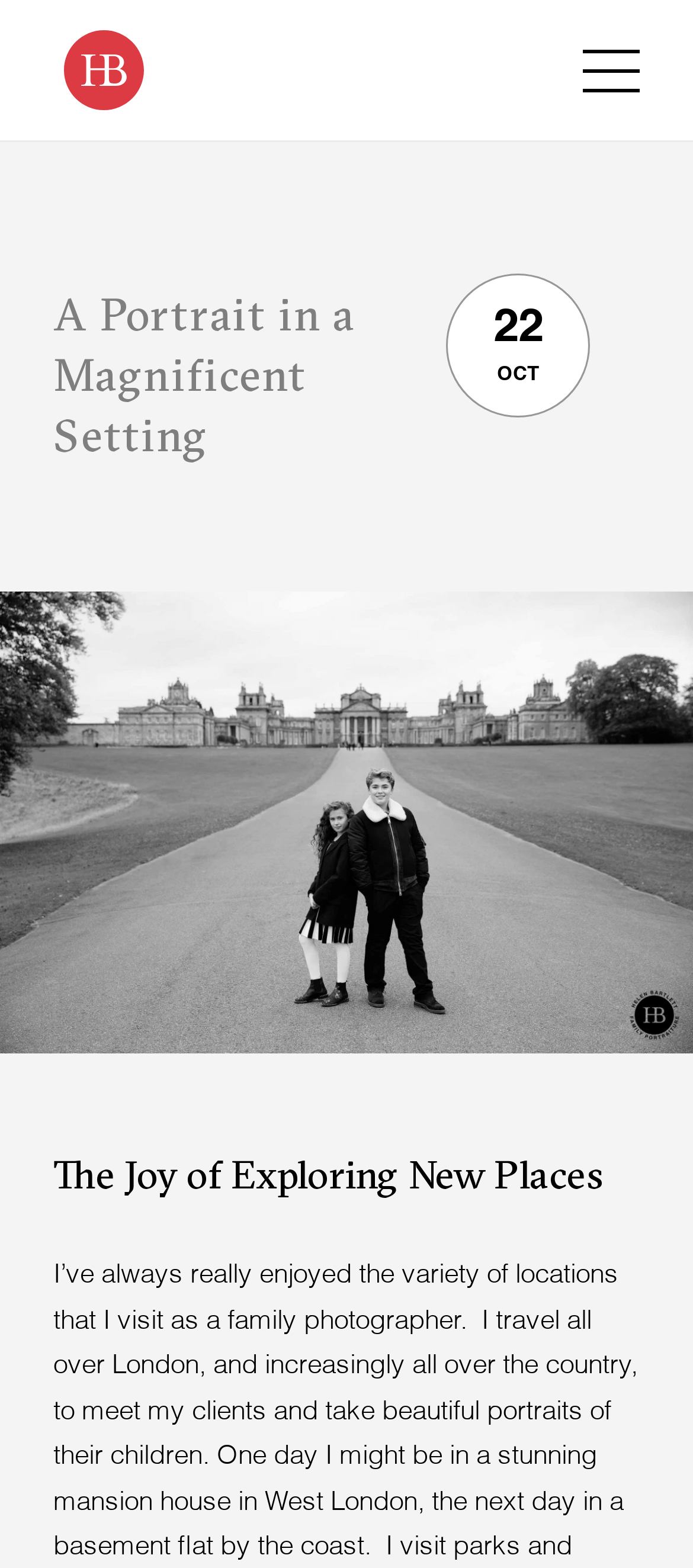Identify the bounding box for the described UI element: "alt="Helen Bartlett"".

[0.082, 0.019, 0.218, 0.07]